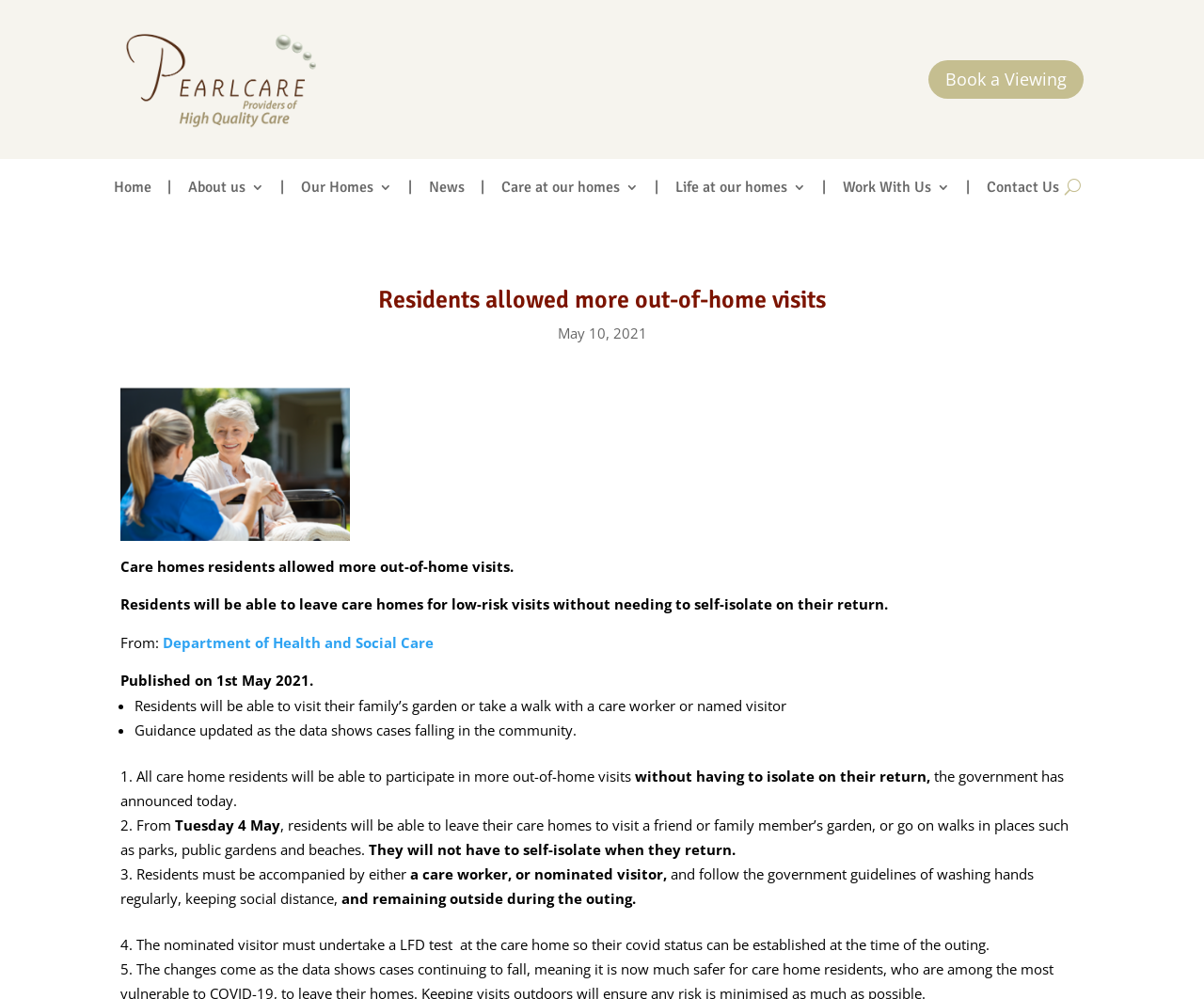Who can accompany residents on outings?
Using the image as a reference, give an elaborate response to the question.

I found the answer by reading the static text element with the content 'Residents must be accompanied by either a care worker, or nominated visitor...' which lists the people who can accompany residents on outings.